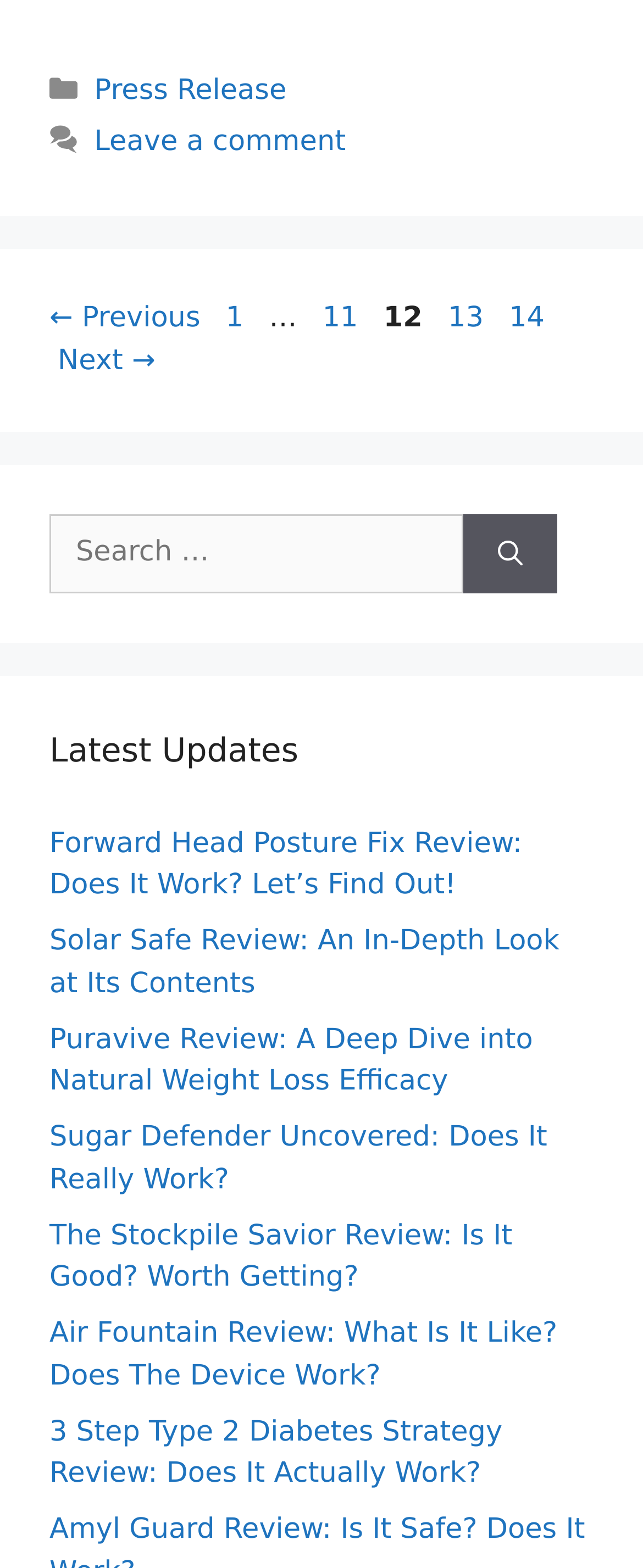What is the text of the footer section?
Please respond to the question with a detailed and thorough explanation.

I looked at the footer section and found that it contains the text 'Categories'.